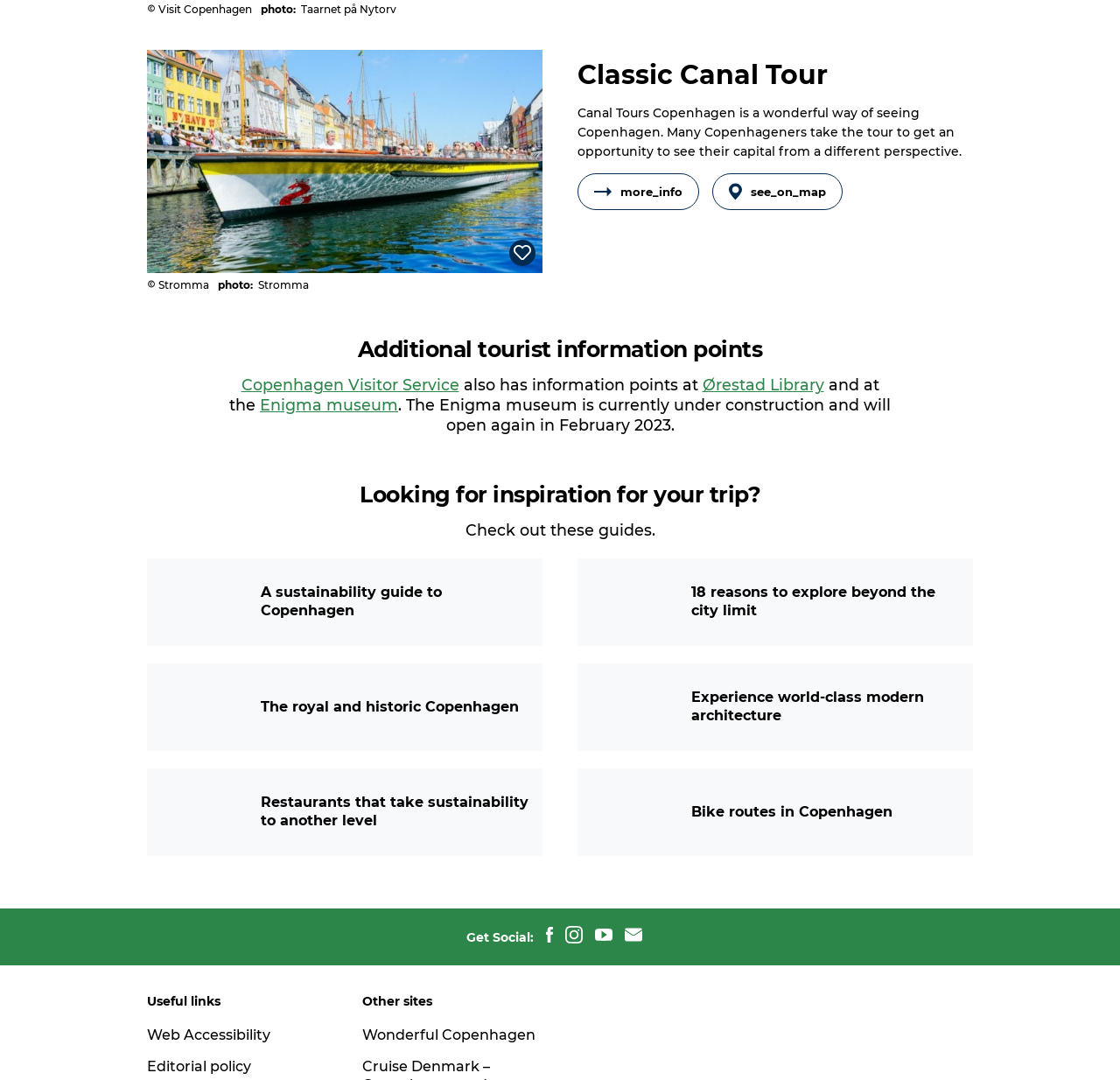Show the bounding box coordinates of the region that should be clicked to follow the instruction: "Follow Visit Copenhagen on Facebook."

[0.482, 0.858, 0.499, 0.877]